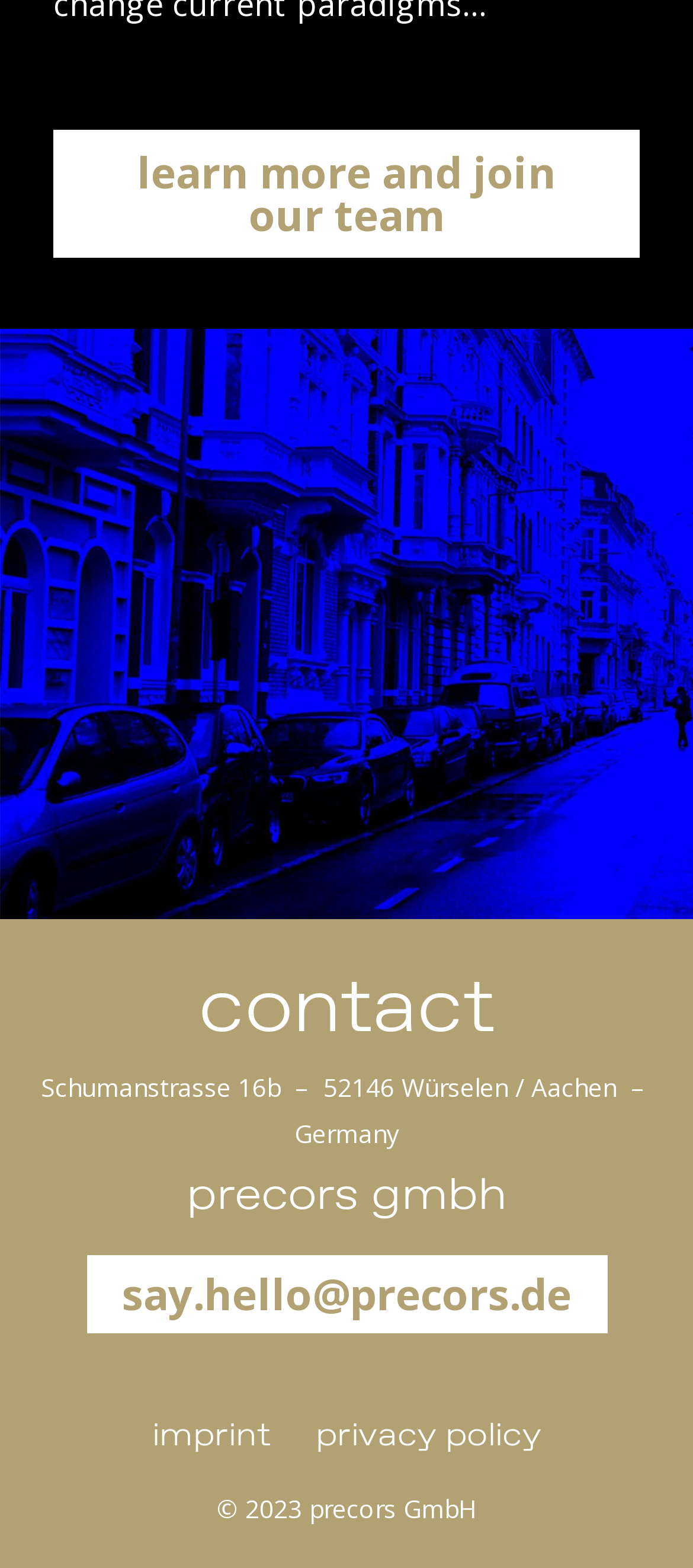Using a single word or phrase, answer the following question: 
What is the position of the 'imprint' link relative to the 'privacy policy' link?

to the left